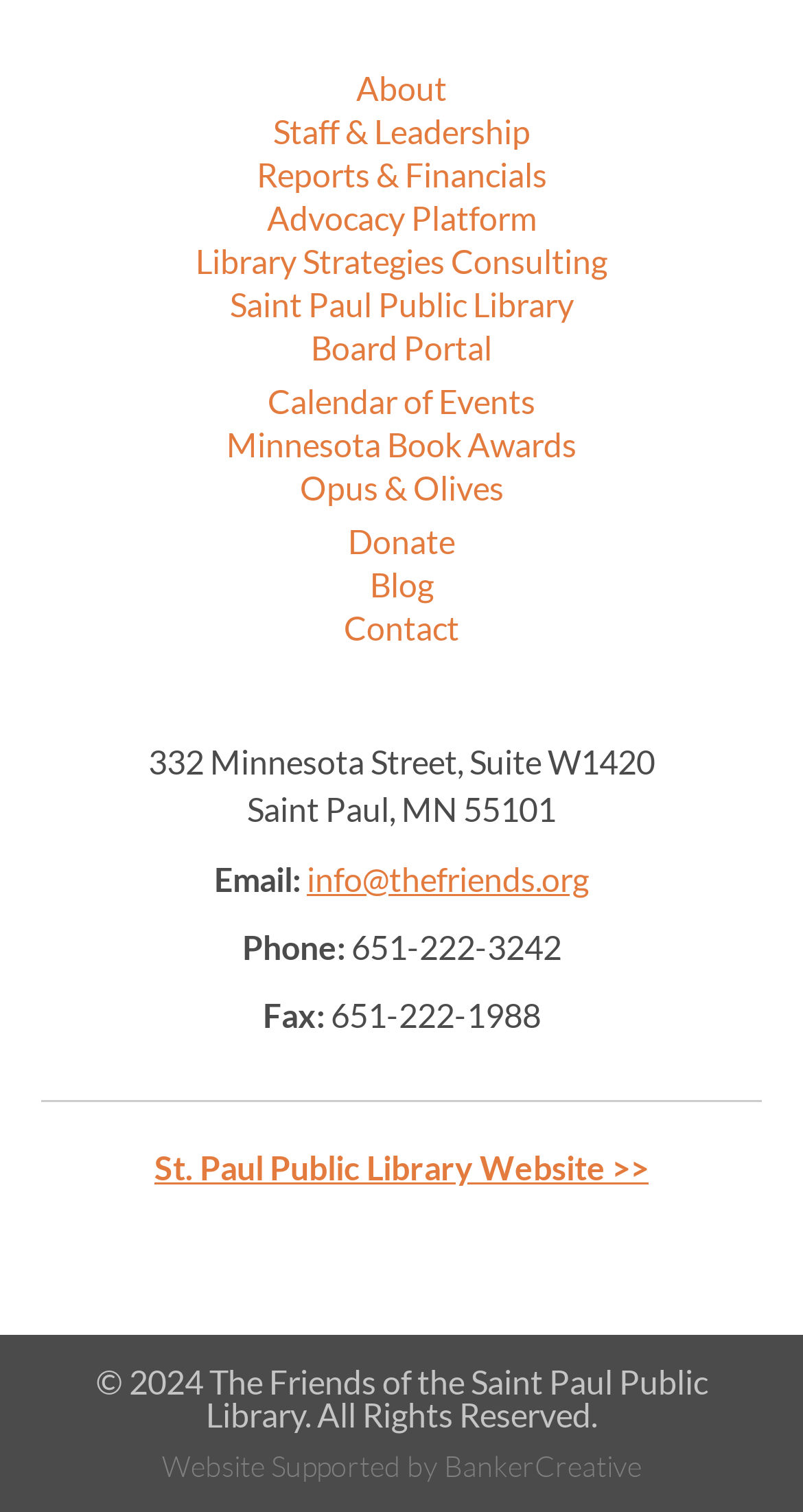Provide a one-word or short-phrase answer to the question:
Who designed the website of The Friends of the Saint Paul Public Library?

BankerCreative